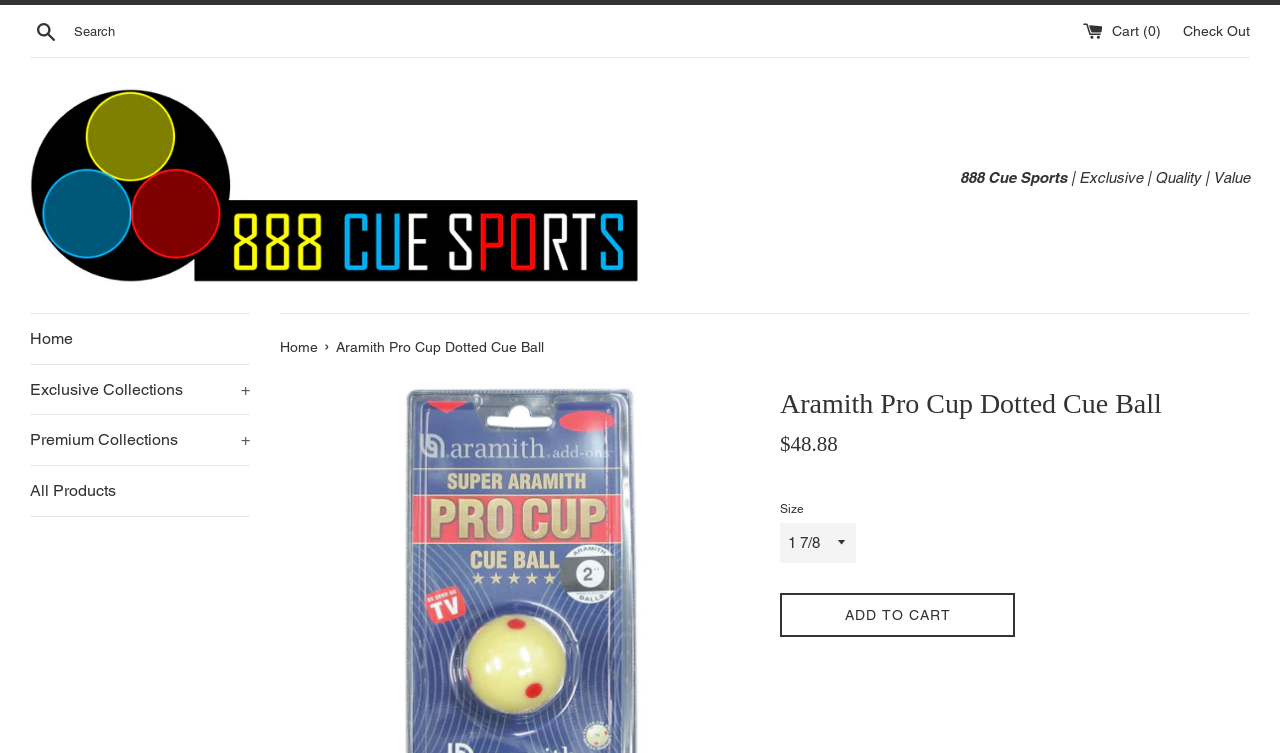Please identify the bounding box coordinates of the element I need to click to follow this instruction: "Add to cart".

[0.609, 0.787, 0.793, 0.846]